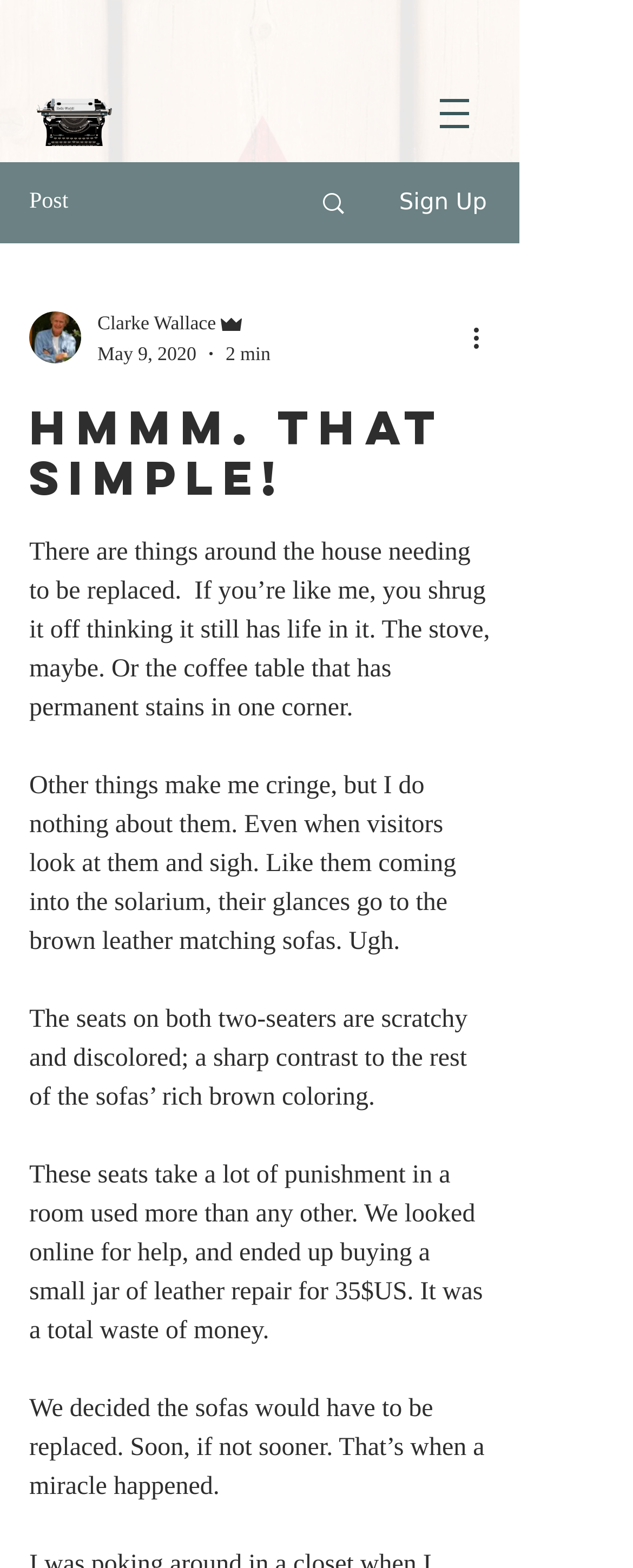Who is the author of the article?
Based on the image content, provide your answer in one word or a short phrase.

Clarke Wallace